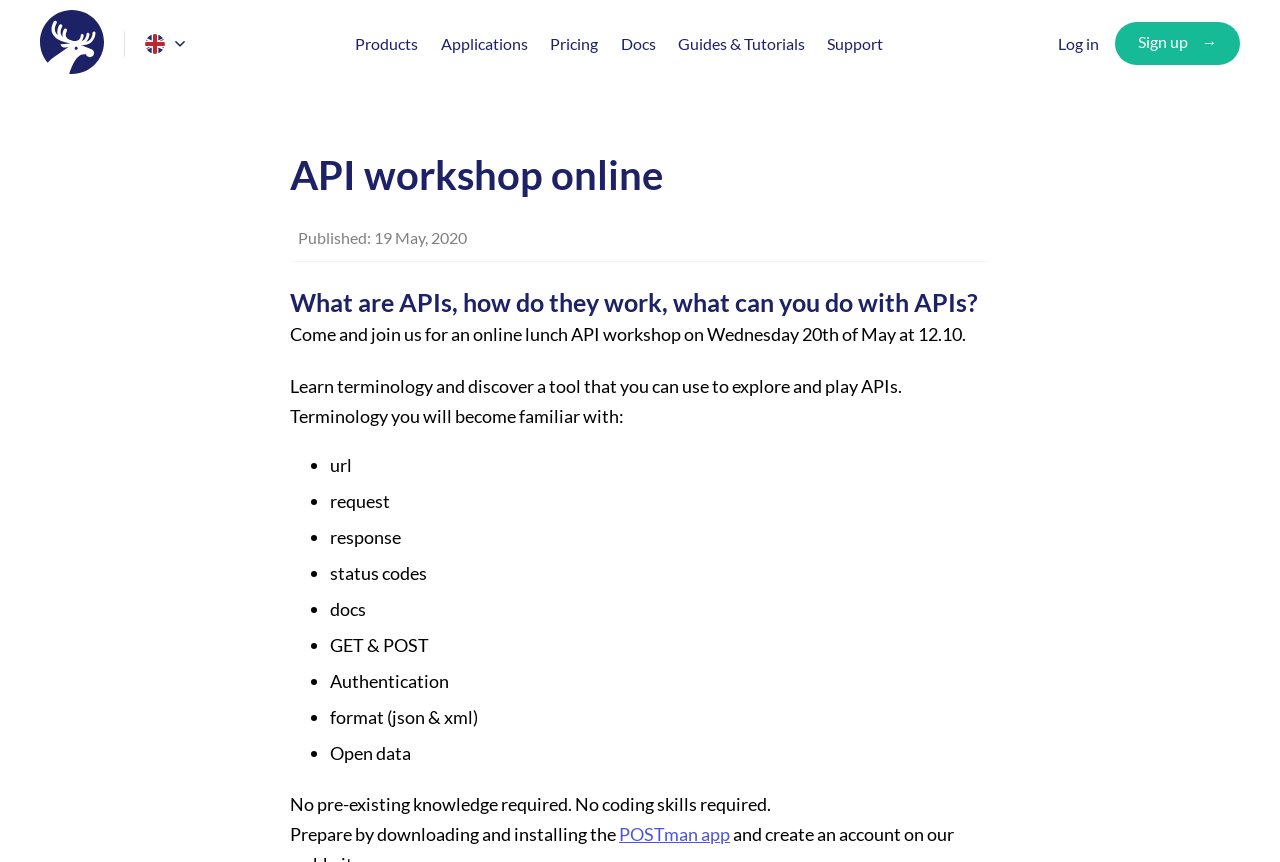What is the prerequisite knowledge required for the workshop? Examine the screenshot and reply using just one word or a brief phrase.

None